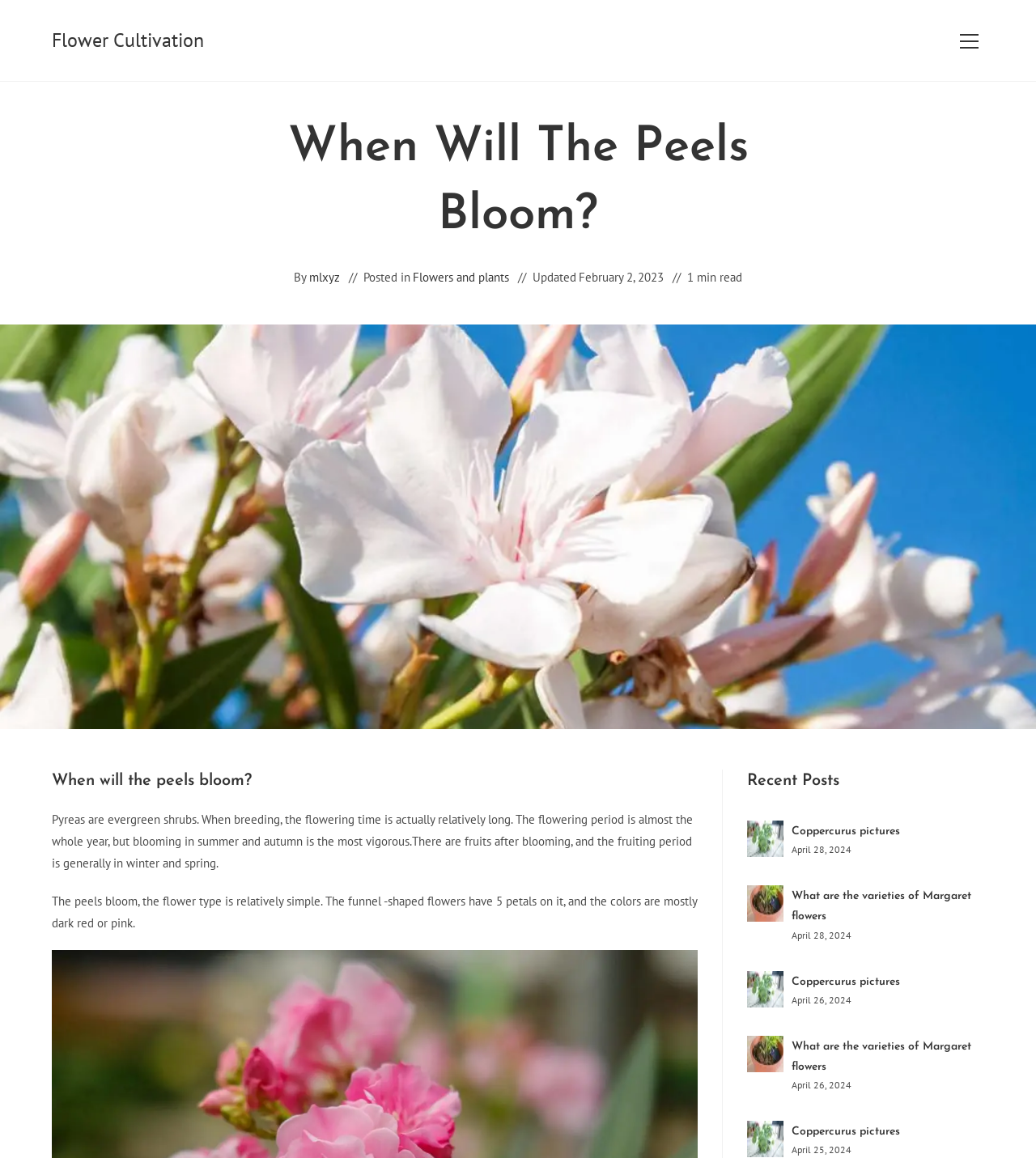Provide a comprehensive description of the webpage.

This webpage is about flower cultivation, specifically discussing when peels bloom. At the top, there is a navigation menu with two links: "Flower Cultivation" on the left and "View website Menu" on the right. Below the navigation menu, there is a header section with the title "When Will The Peels Bloom?" followed by the author's name, "mlxyz", and the categories "Flowers and plants". The article was updated on February 2, 2023, and takes approximately 1 minute to read.

The main content of the webpage is divided into two sections. The first section is a figure that spans the entire width of the page, containing a heading "When will the peels bloom?" and two paragraphs of text. The text explains that Pyreas are evergreen shrubs with a long flowering period, and the peels bloom with funnel-shaped flowers in dark red or pink colors.

The second section is a list of recent posts, which takes up the majority of the page. There are five recent posts, each with a heading, a link, and an image. The posts are listed in reverse chronological order, with the most recent post at the top. The posts are dated from April 28, 2024, to April 25, 2024, and have titles such as "Coppercurus pictures" and "What are the varieties of Margaret flowers".